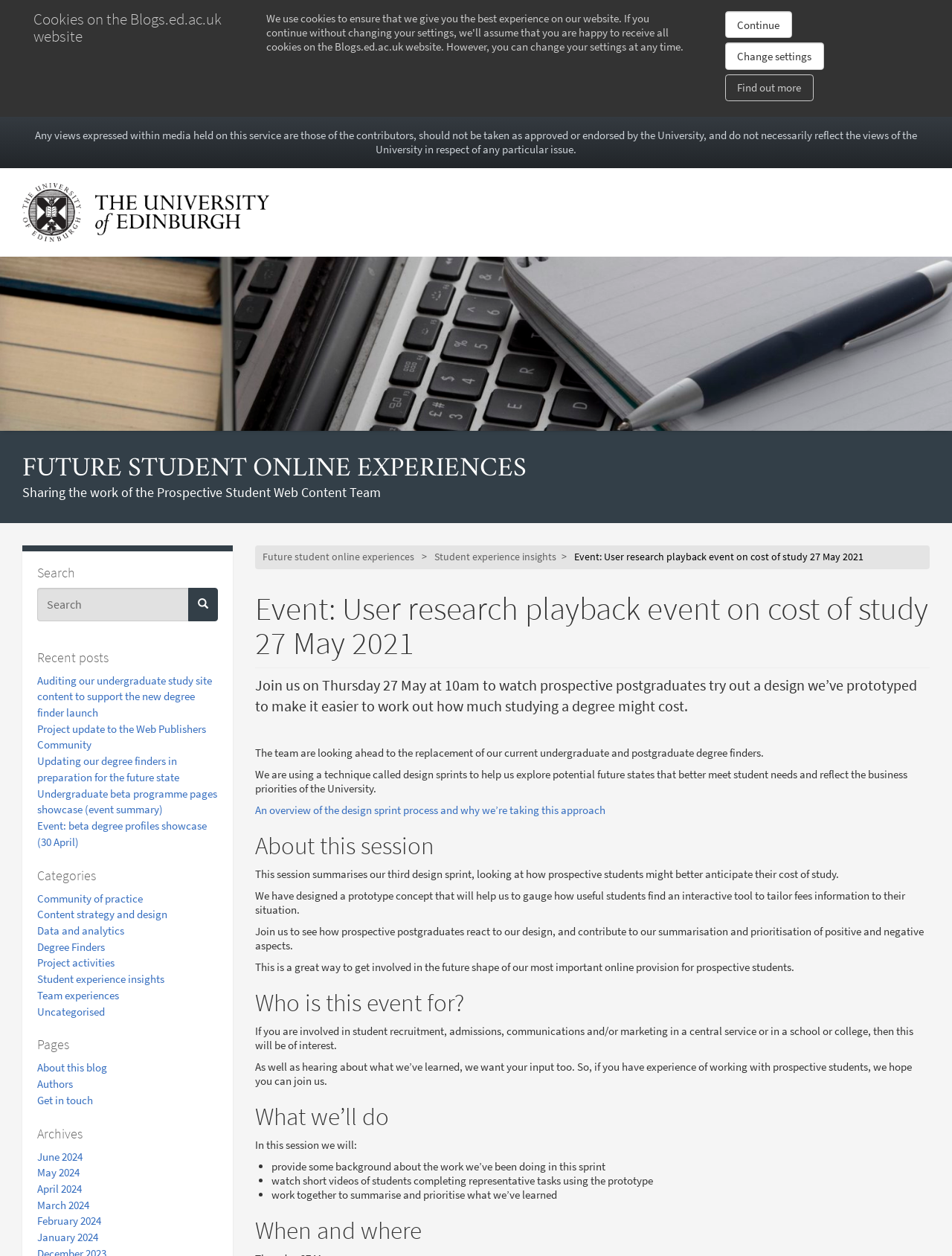What is the event about?
Could you answer the question in a detailed manner, providing as much information as possible?

The event is about a user research playback event on the cost of study, where prospective postgraduates will try out a design prototype to make it easier to work out how much studying a degree might cost.